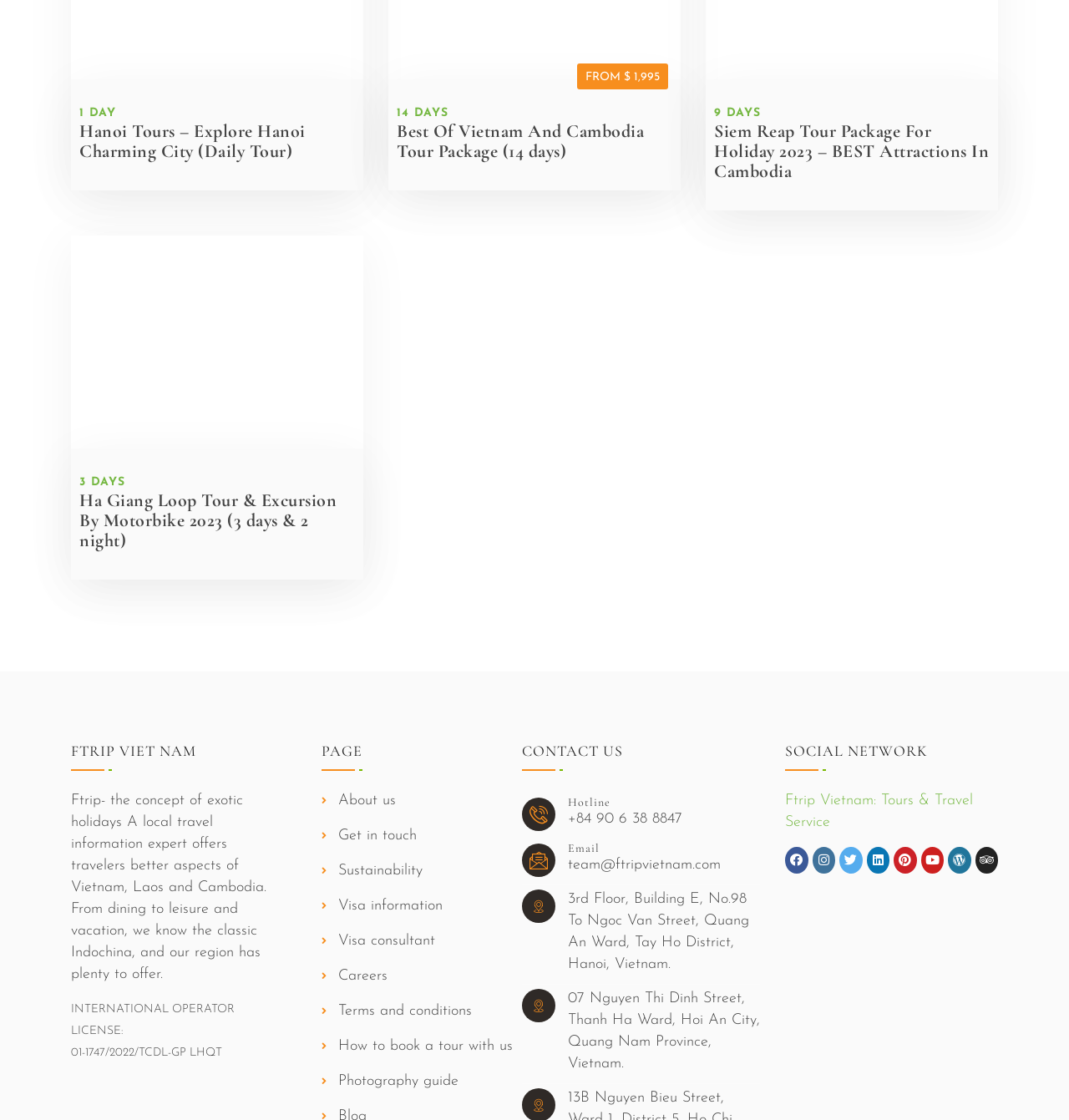Pinpoint the bounding box coordinates of the element you need to click to execute the following instruction: "View 'Best Of Vietnam And Cambodia Tour Package (14 days)'". The bounding box should be represented by four float numbers between 0 and 1, in the format [left, top, right, bottom].

[0.371, 0.107, 0.602, 0.145]